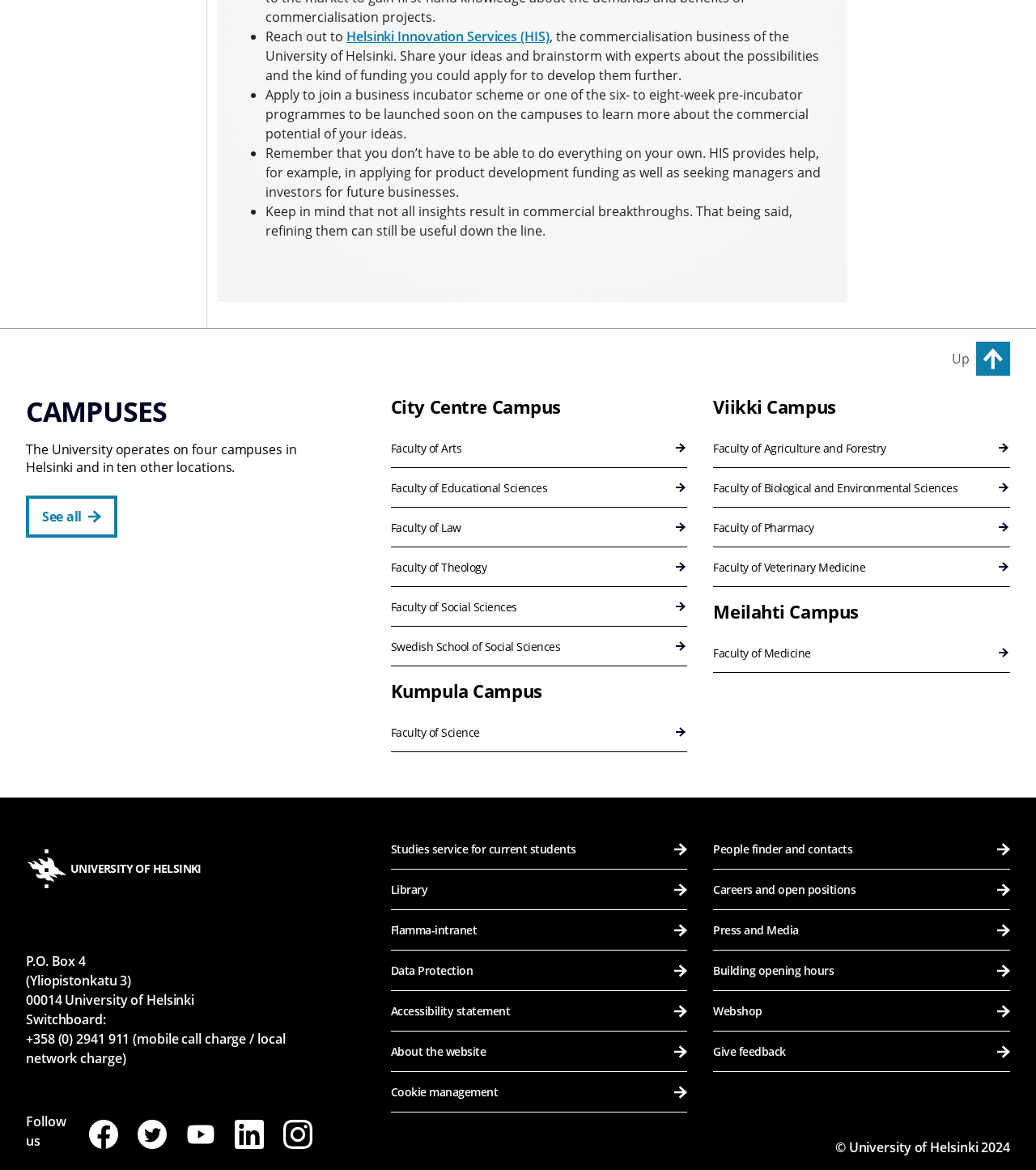What is the year of copyright of the University of Helsinki website?
Please use the visual content to give a single word or phrase answer.

2024